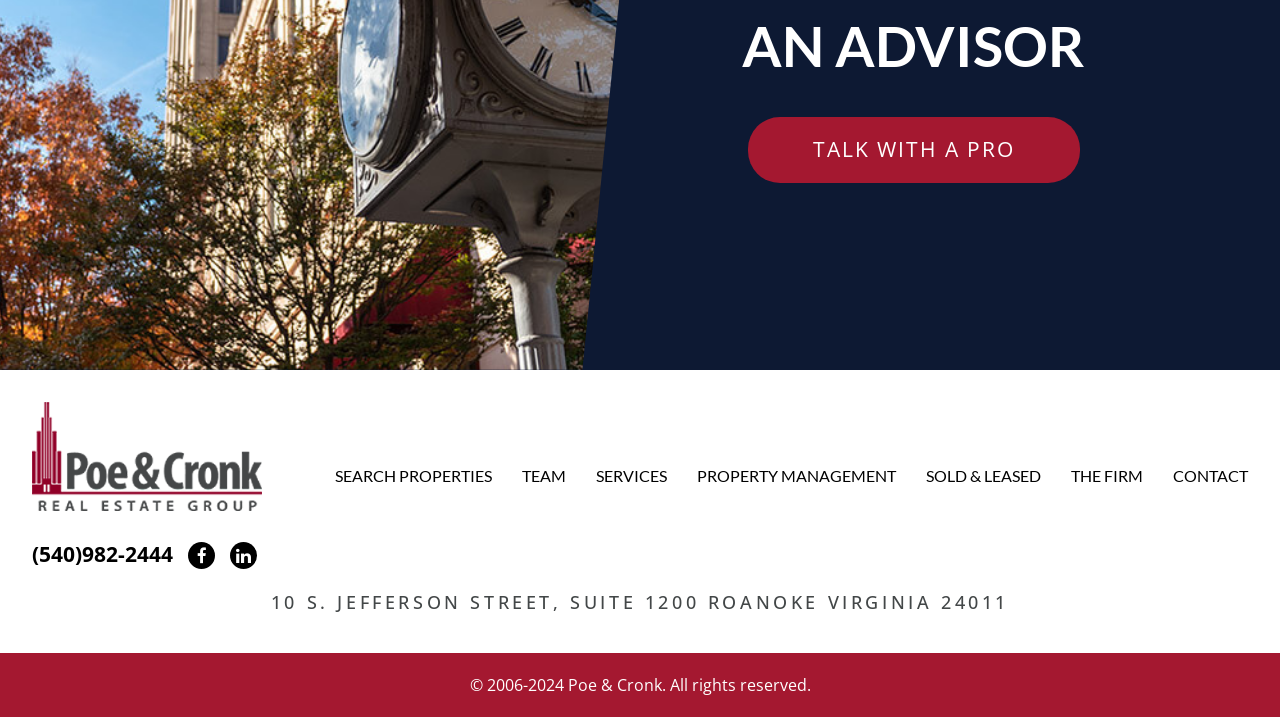Determine the bounding box coordinates of the UI element described below. Use the format (top-left x, top-left y, bottom-right x, bottom-right y) with floating point numbers between 0 and 1: Talk with a Pro

[0.584, 0.164, 0.844, 0.255]